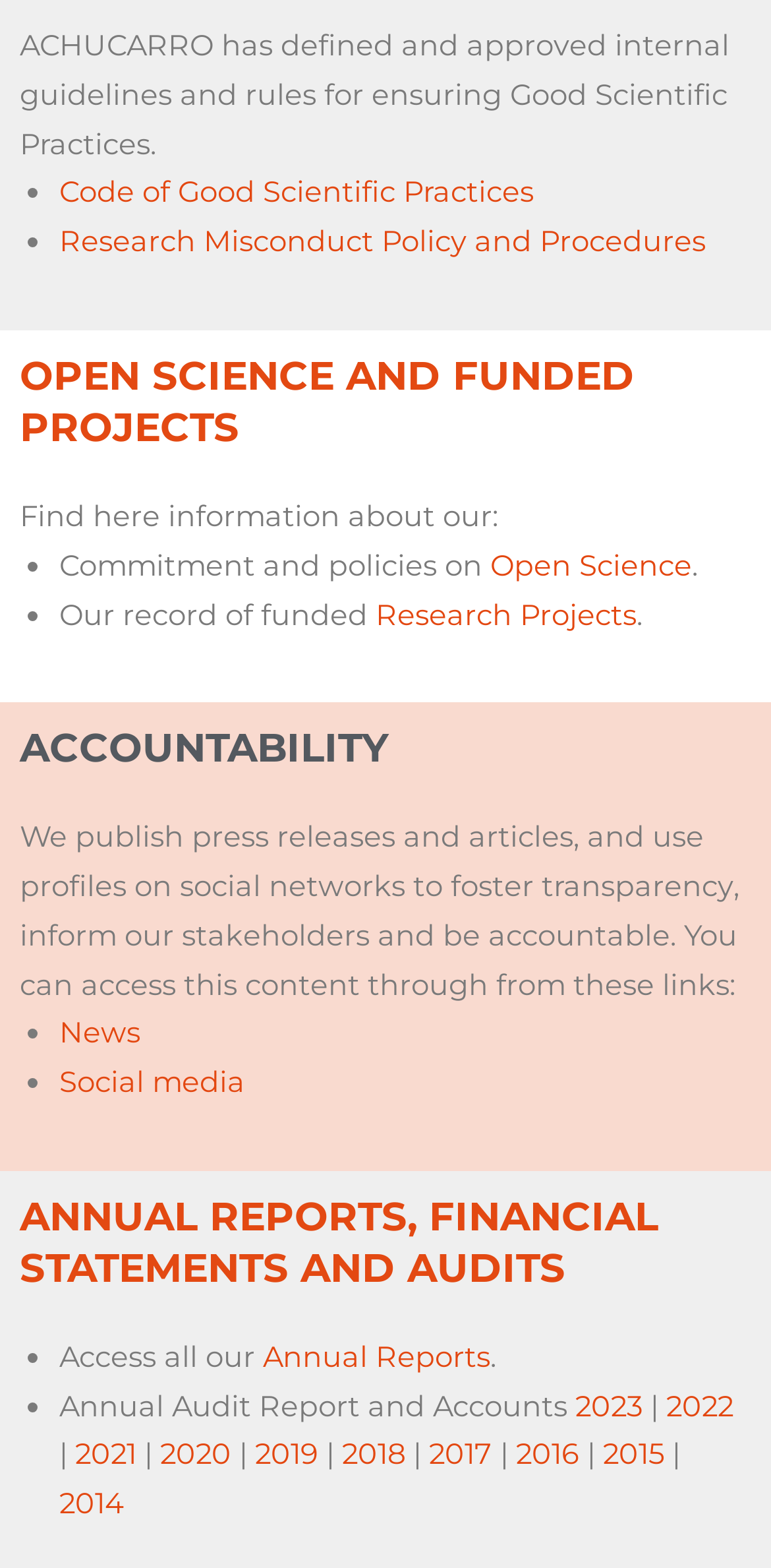What is the purpose of ACHUCARRO's social media profiles?
Using the visual information, reply with a single word or short phrase.

Transparency and accountability